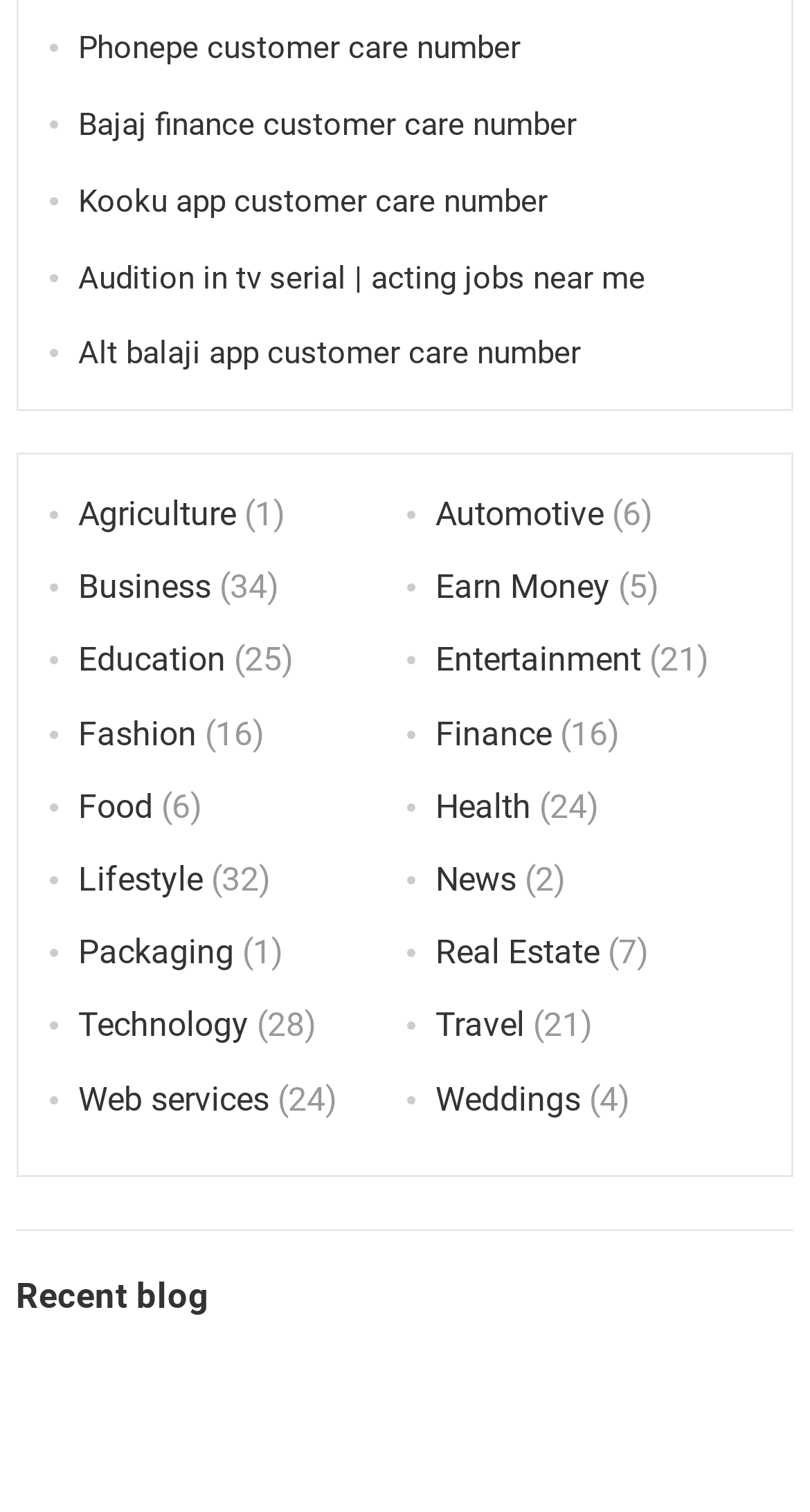Find the bounding box coordinates of the clickable region needed to perform the following instruction: "Explore Earn Money". The coordinates should be provided as four float numbers between 0 and 1, i.e., [left, top, right, bottom].

[0.537, 0.375, 0.753, 0.401]